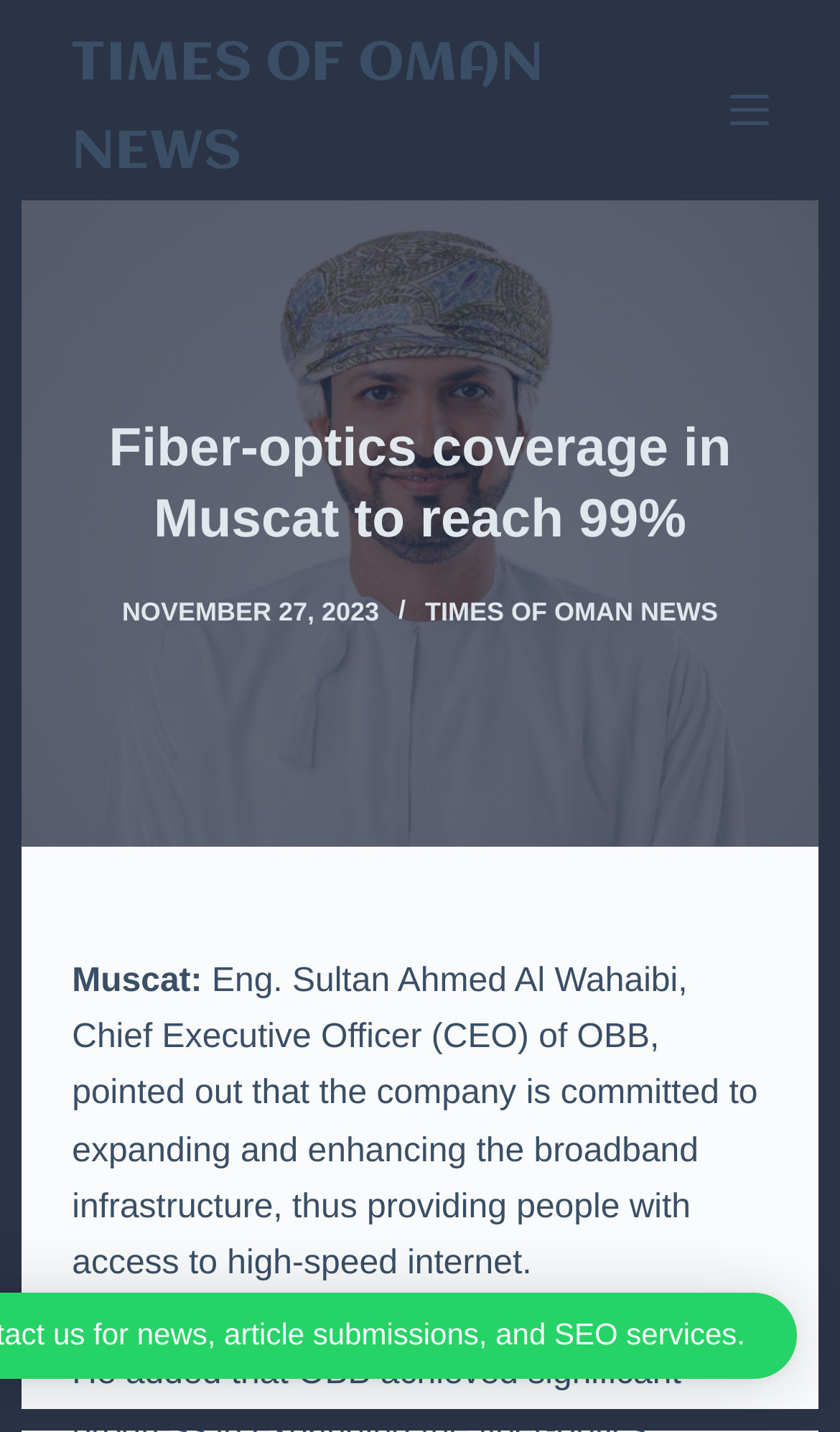What is the name of the news organization?
Give a detailed explanation using the information visible in the image.

I found the answer by looking at the link element within the header section of the webpage, which has a text content of 'TIMES OF OMAN NEWS'. This suggests that the name of the news organization is TIMES OF OMAN NEWS.